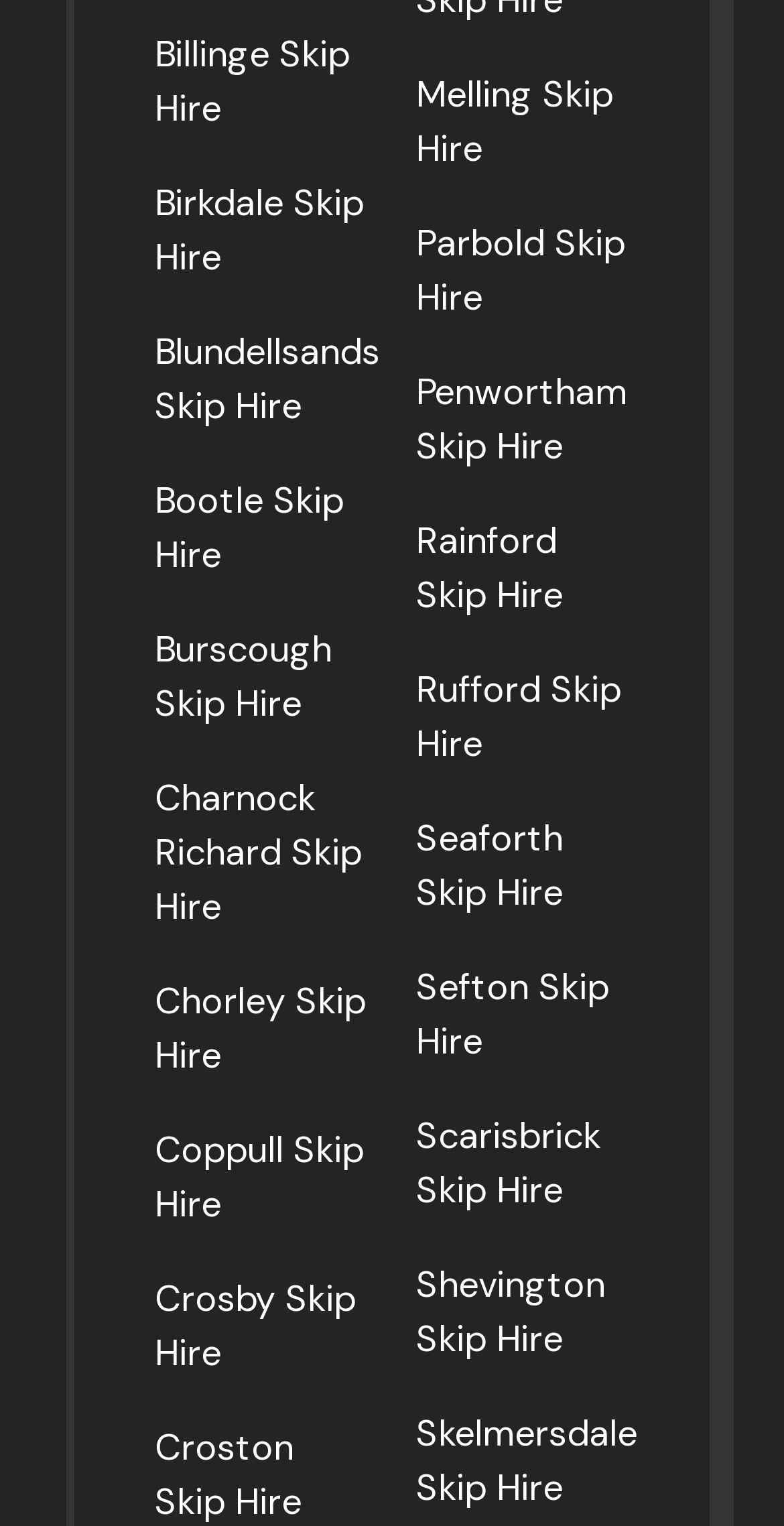Using the element description: "Billinge Skip Hire", determine the bounding box coordinates. The coordinates should be in the format [left, top, right, bottom], with values between 0 and 1.

[0.197, 0.005, 0.469, 0.102]